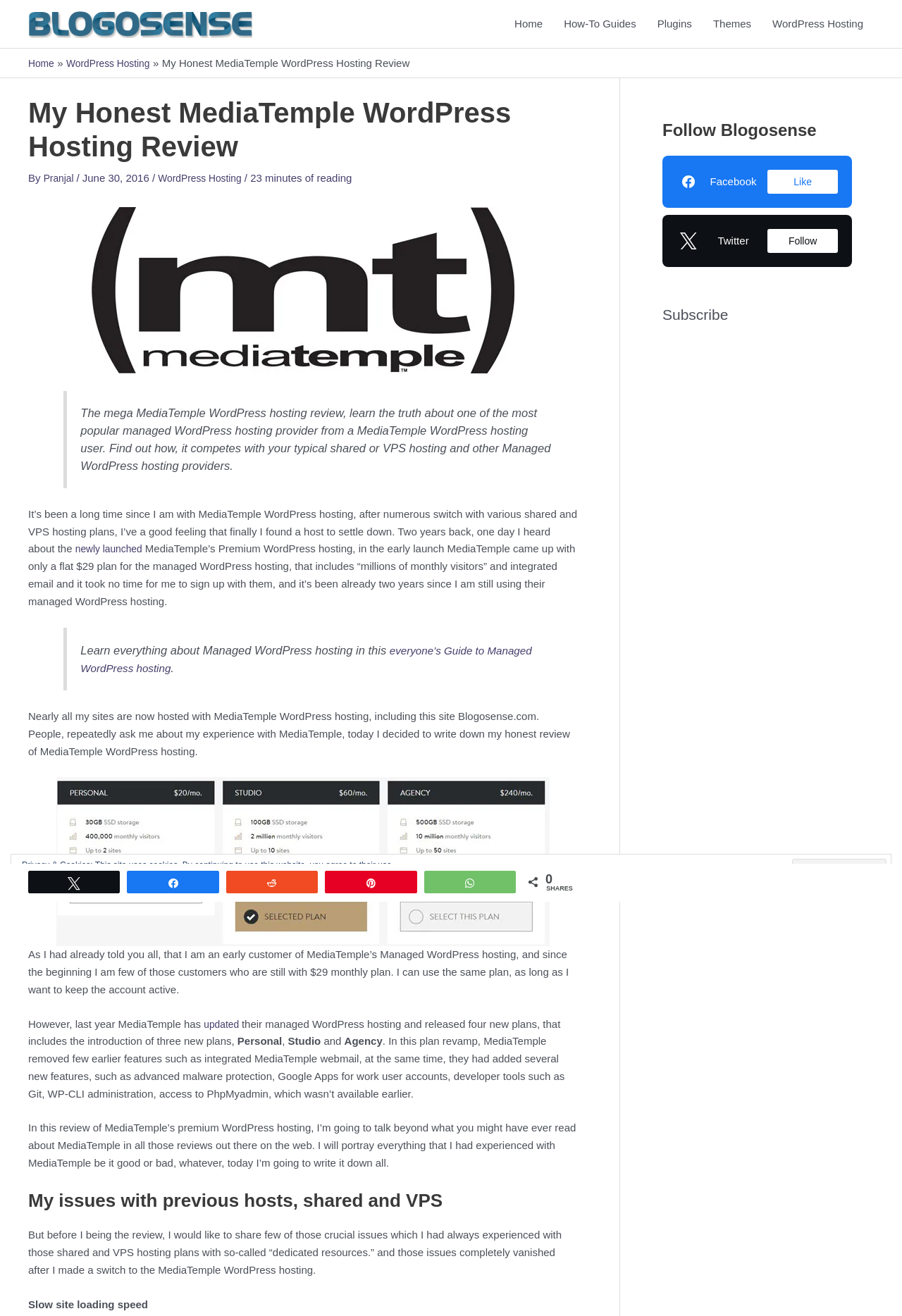How many minutes of reading time is the article estimated to take?
Refer to the image and provide a one-word or short phrase answer.

23 minutes